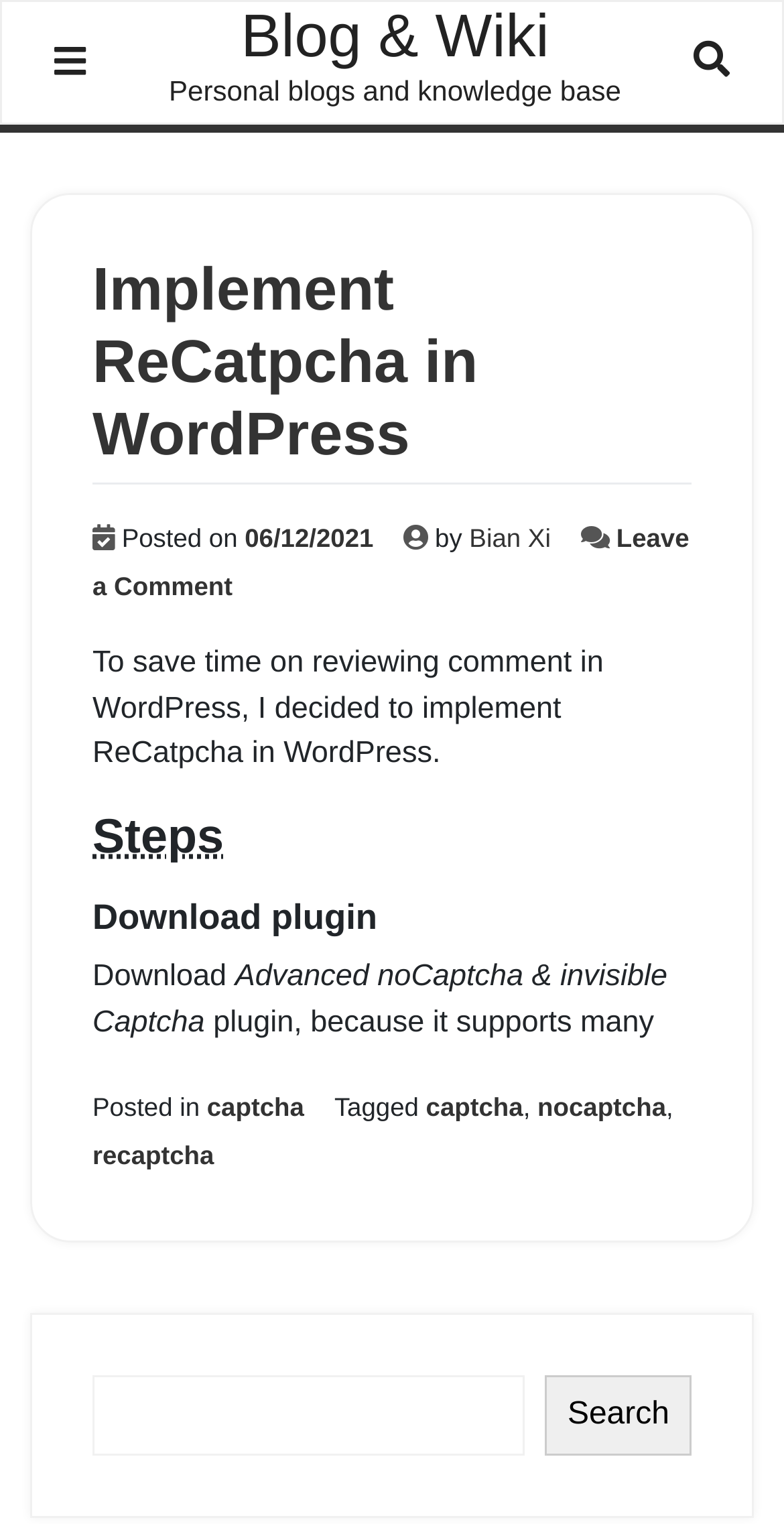For the given element description Implement ReCatpcha in WordPress, determine the bounding box coordinates of the UI element. The coordinates should follow the format (top-left x, top-left y, bottom-right x, bottom-right y) and be within the range of 0 to 1.

[0.118, 0.169, 0.61, 0.307]